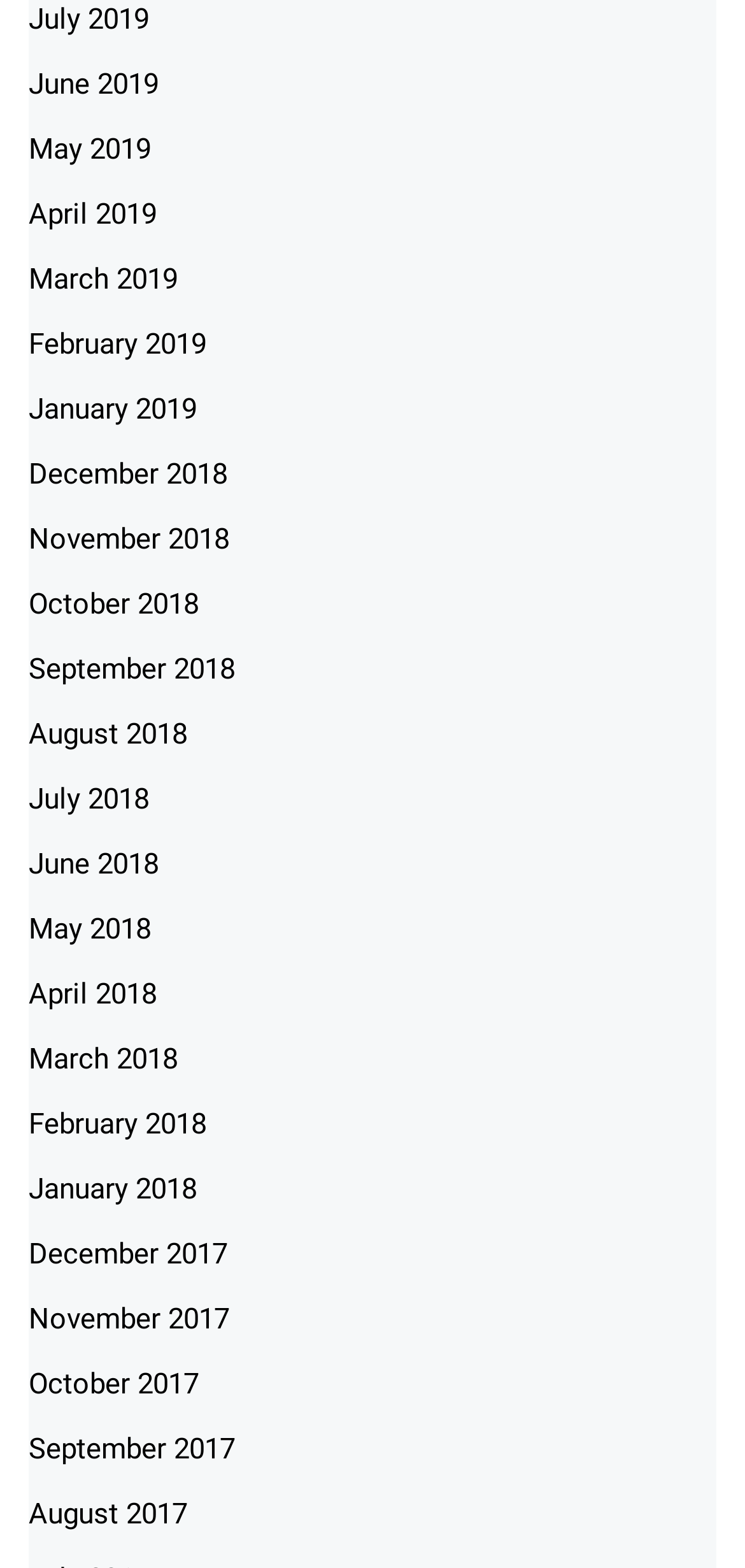Observe the image and answer the following question in detail: What is the common format of the link texts?

By examining the link texts, I found that they all follow the format 'Month YYYY', where 'Month' is the name of the month and 'YYYY' is the year.